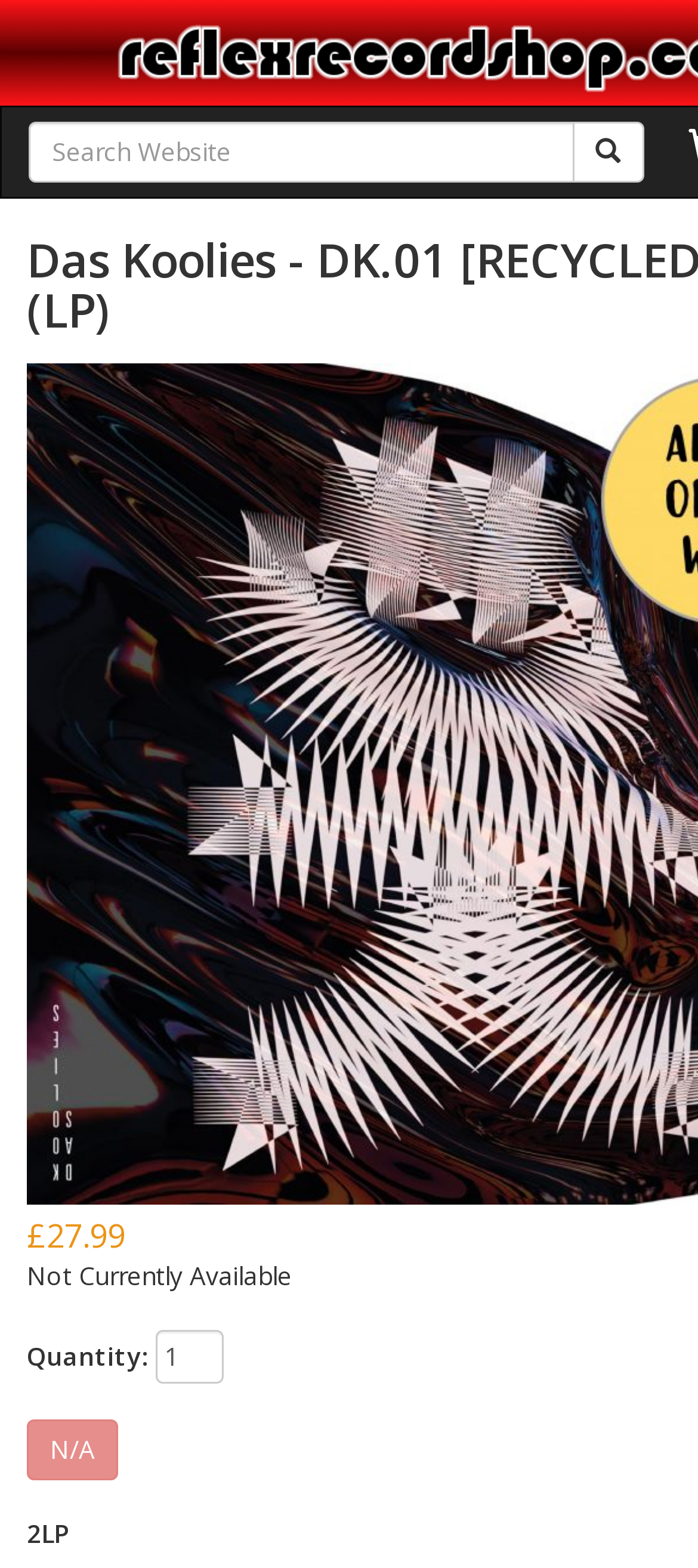Please find and provide the title of the webpage.

Das Koolies - DK.01 [RECYCLED VINYL] (LP)